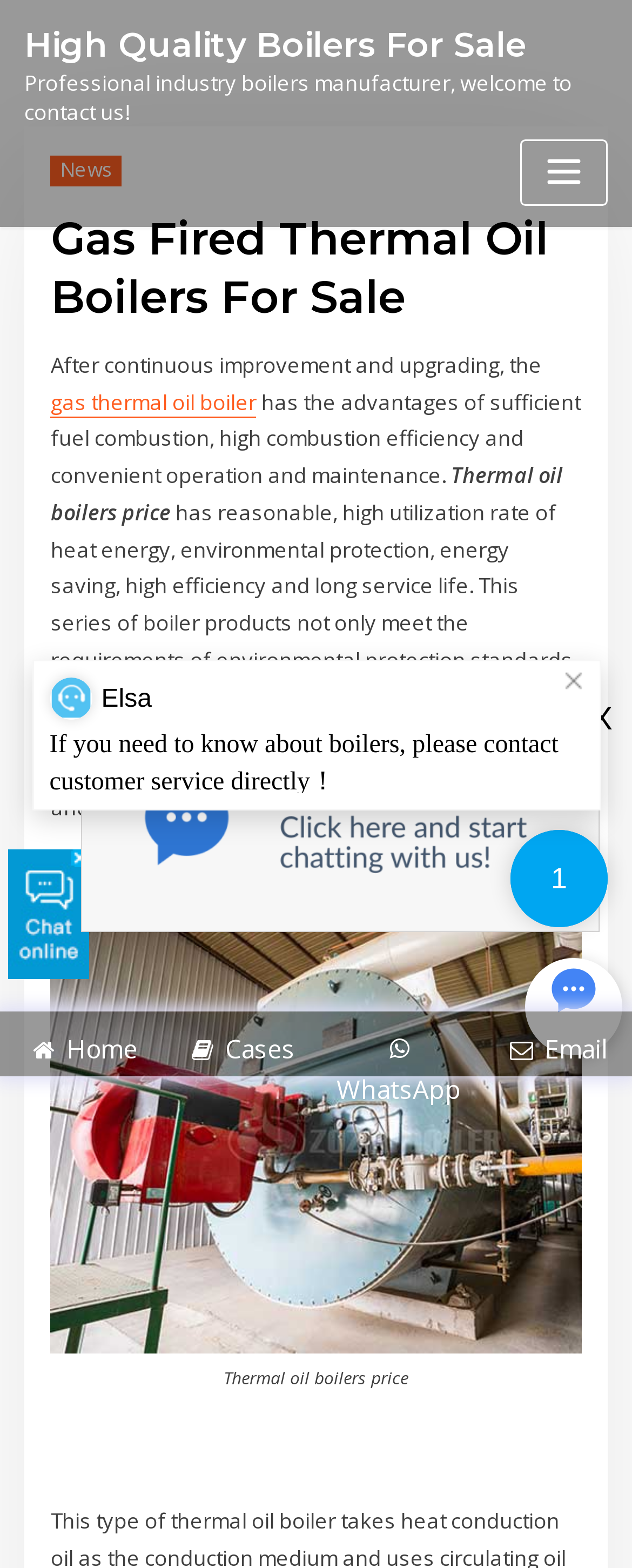Given the element description "High Quality Boilers For Sale", identify the bounding box of the corresponding UI element.

[0.038, 0.015, 0.833, 0.041]